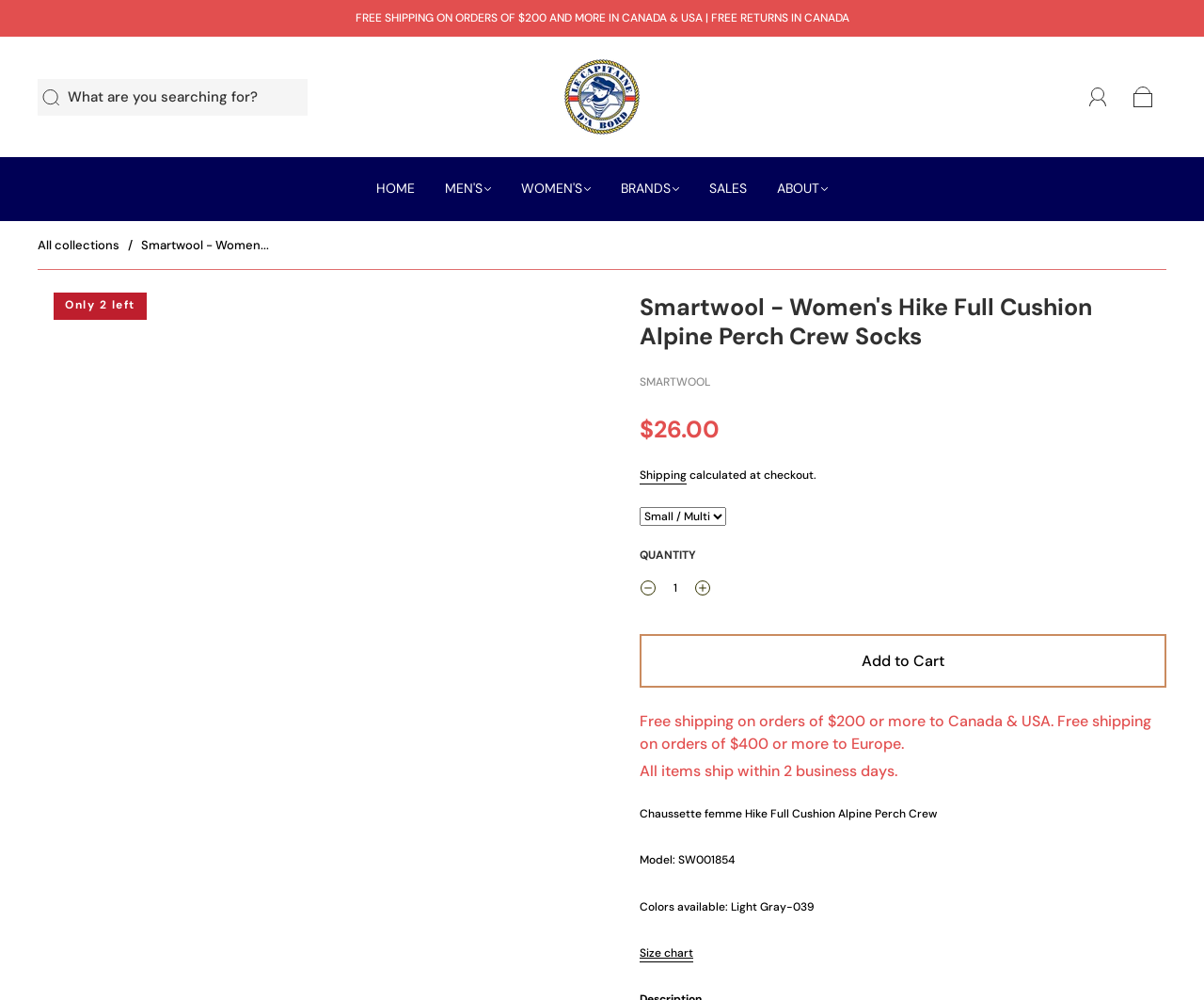Given the element description aria-label="Increase item quantity by one", identify the bounding box coordinates for the UI element on the webpage screenshot. The format should be (top-left x, top-left y, bottom-right x, bottom-right y), with values between 0 and 1.

[0.566, 0.57, 0.601, 0.612]